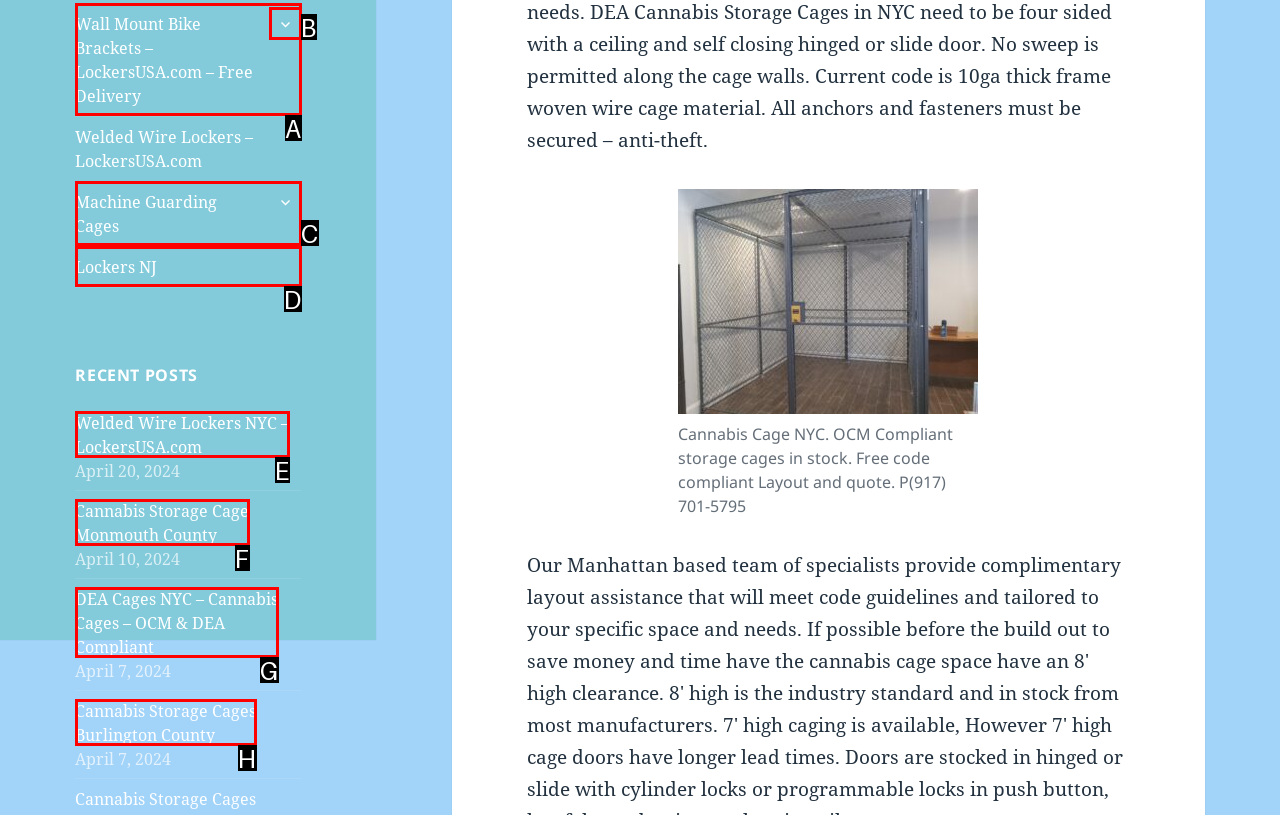Given the description: Lockers NJ, pick the option that matches best and answer with the corresponding letter directly.

D